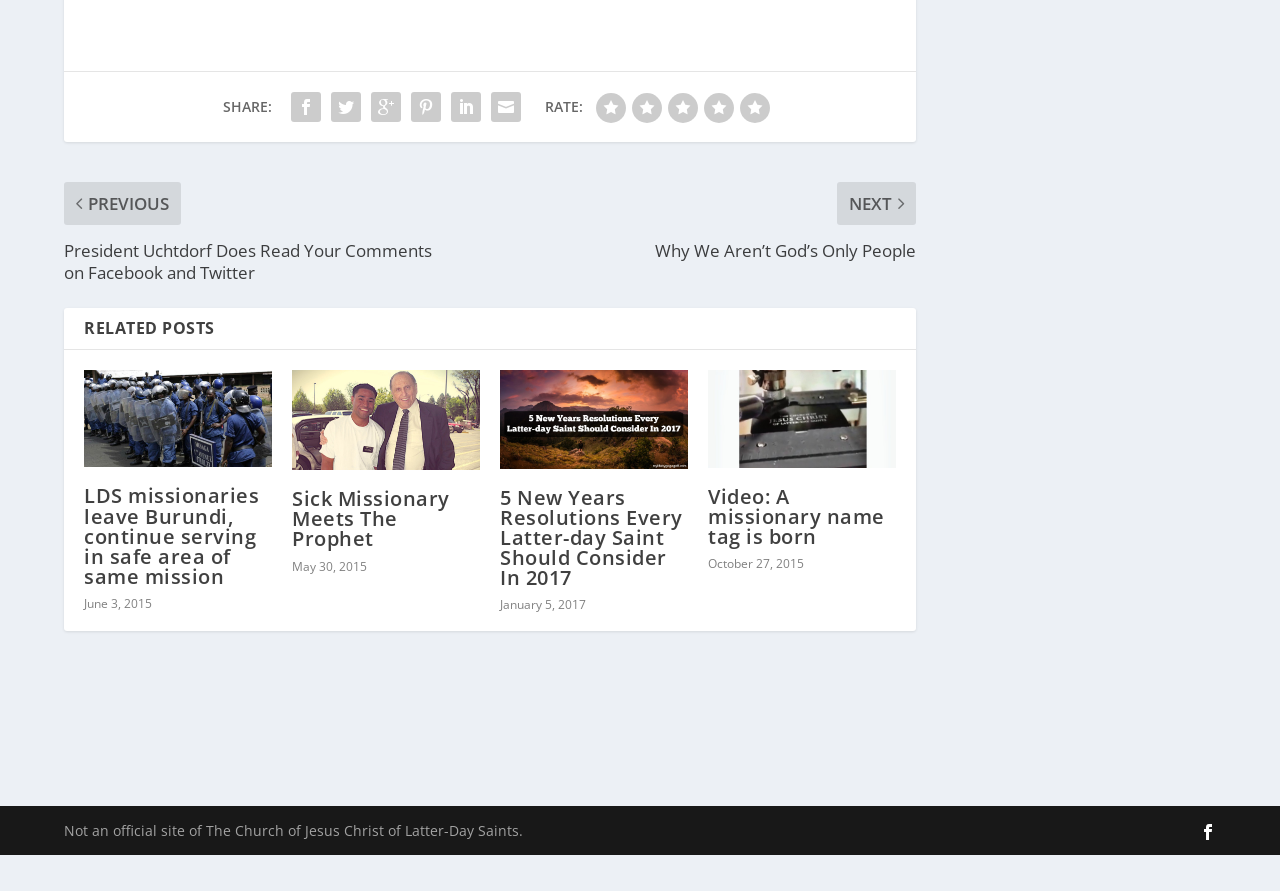Find and specify the bounding box coordinates that correspond to the clickable region for the instruction: "View post 'Sick Missionary Meets The Prophet'".

[0.228, 0.415, 0.375, 0.528]